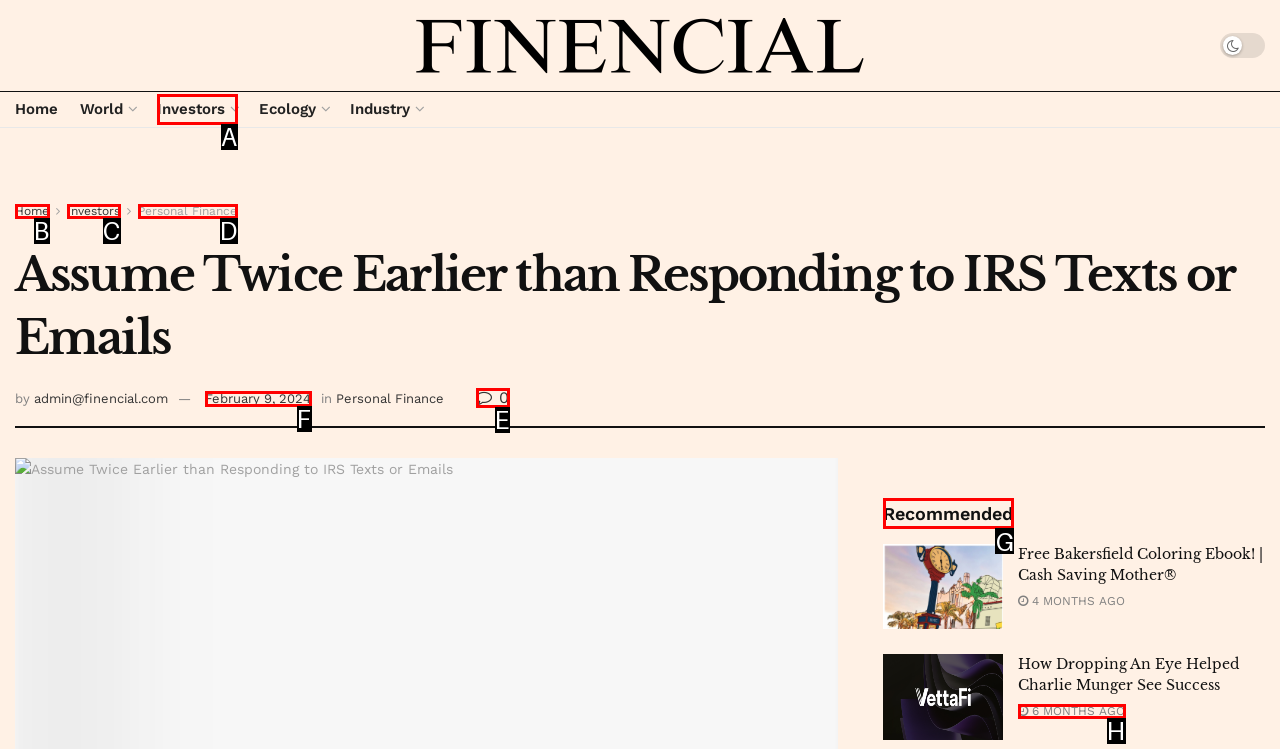Tell me which one HTML element I should click to complete the following task: check recommended articles
Answer with the option's letter from the given choices directly.

G